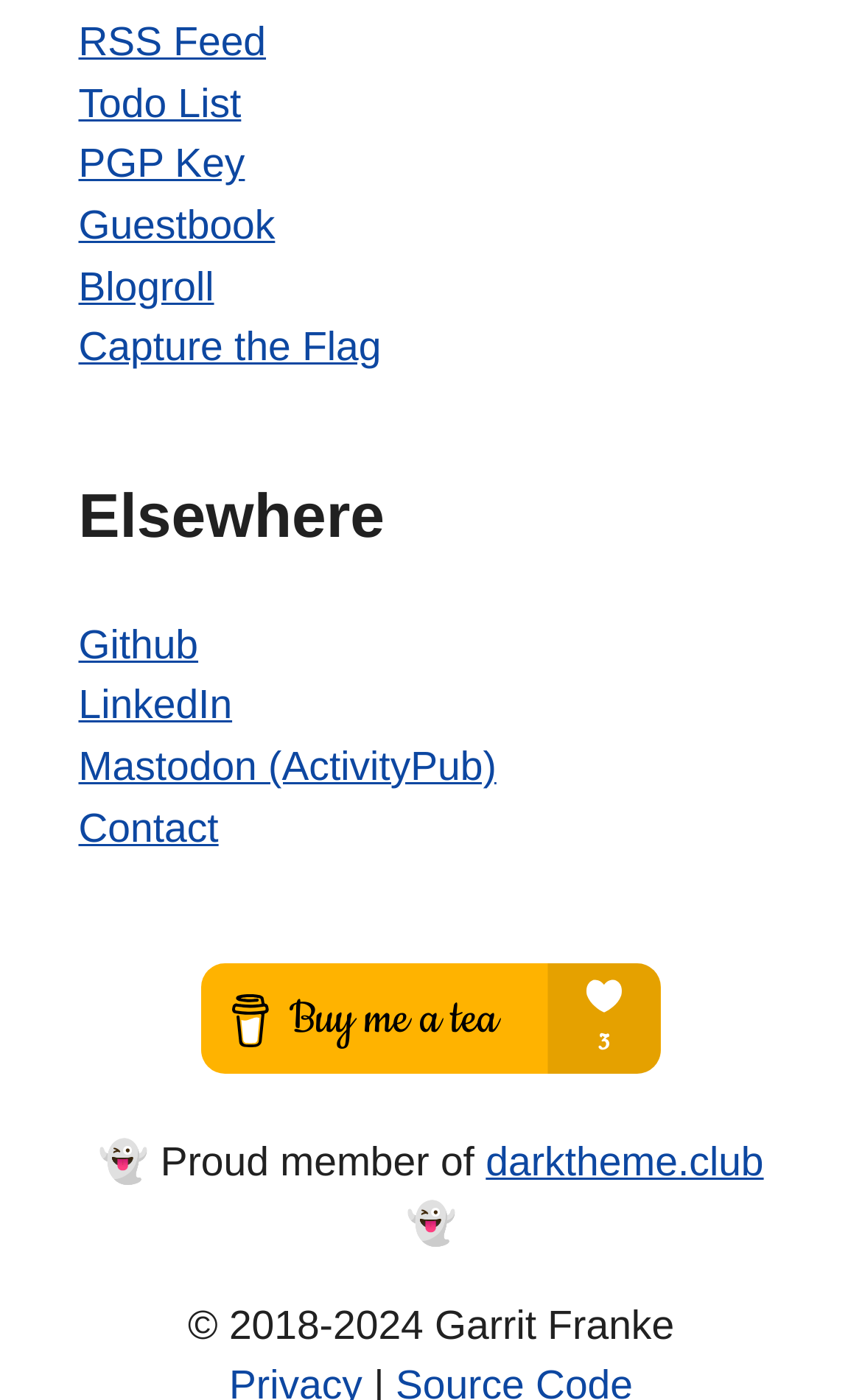Pinpoint the bounding box coordinates of the element that must be clicked to accomplish the following instruction: "View RSS Feed". The coordinates should be in the format of four float numbers between 0 and 1, i.e., [left, top, right, bottom].

[0.091, 0.013, 0.309, 0.046]